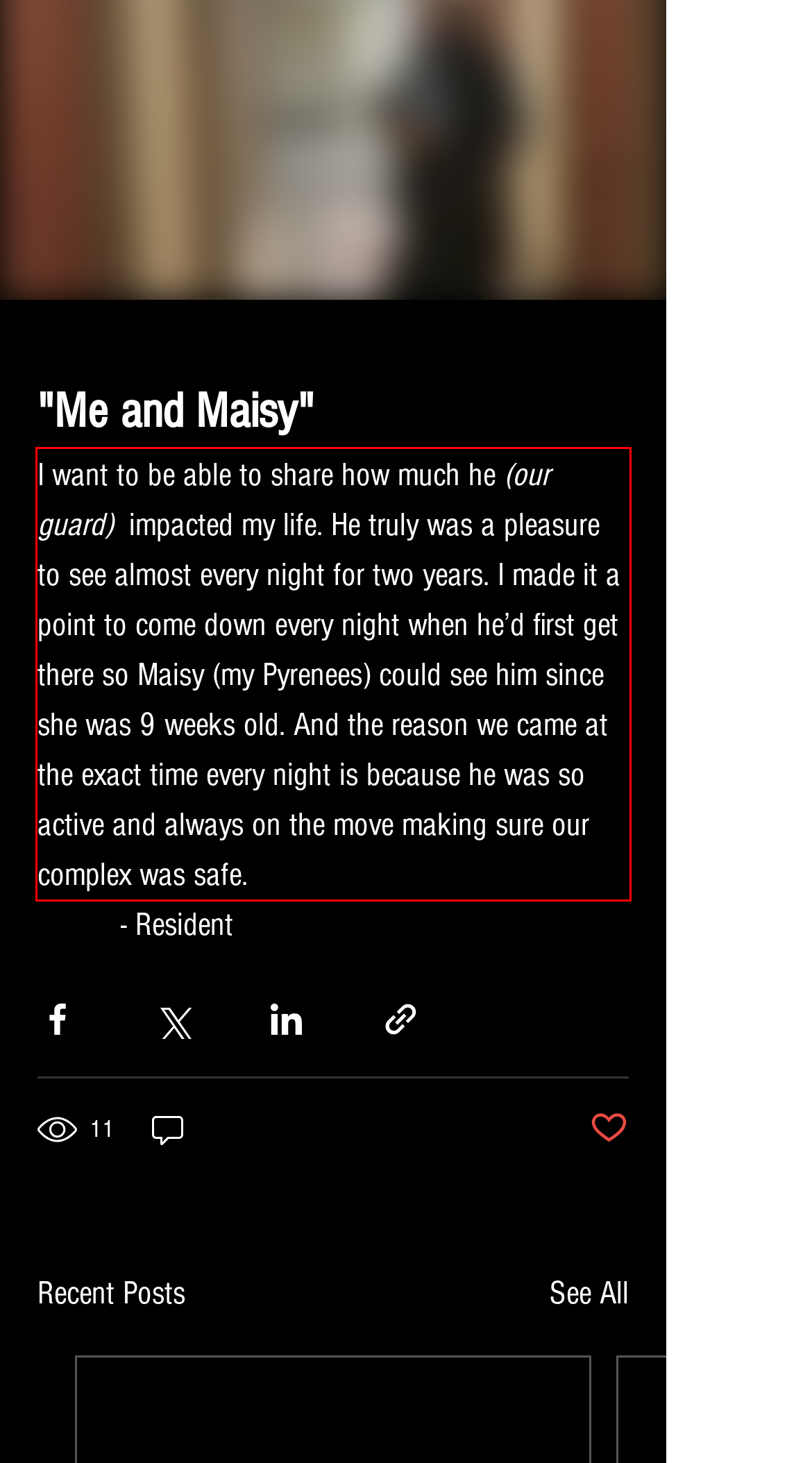Inspect the webpage screenshot that has a red bounding box and use OCR technology to read and display the text inside the red bounding box.

I want to be able to share how much he (our guard) impacted my life. He truly was a pleasure to see almost every night for two years. I made it a point to come down every night when he’d first get there so Maisy (my Pyrenees) could see him since she was 9 weeks old. And the reason we came at the exact time every night is because he was so active and always on the move making sure our complex was safe.